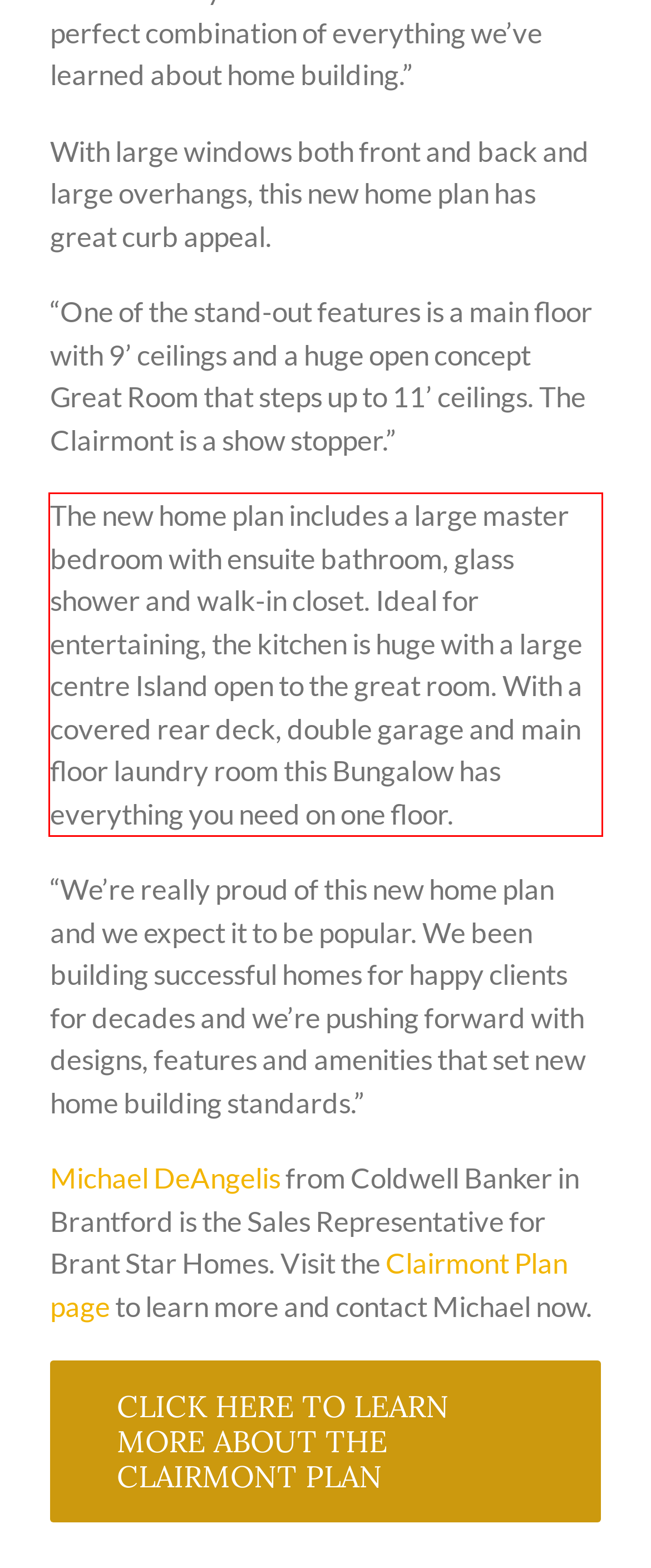Please examine the webpage screenshot and extract the text within the red bounding box using OCR.

The new home plan includes a large master bedroom with ensuite bathroom, glass shower and walk-in closet. Ideal for entertaining, the kitchen is huge with a large centre Island open to the great room. With a covered rear deck, double garage and main floor laundry room this Bungalow has everything you need on one floor.